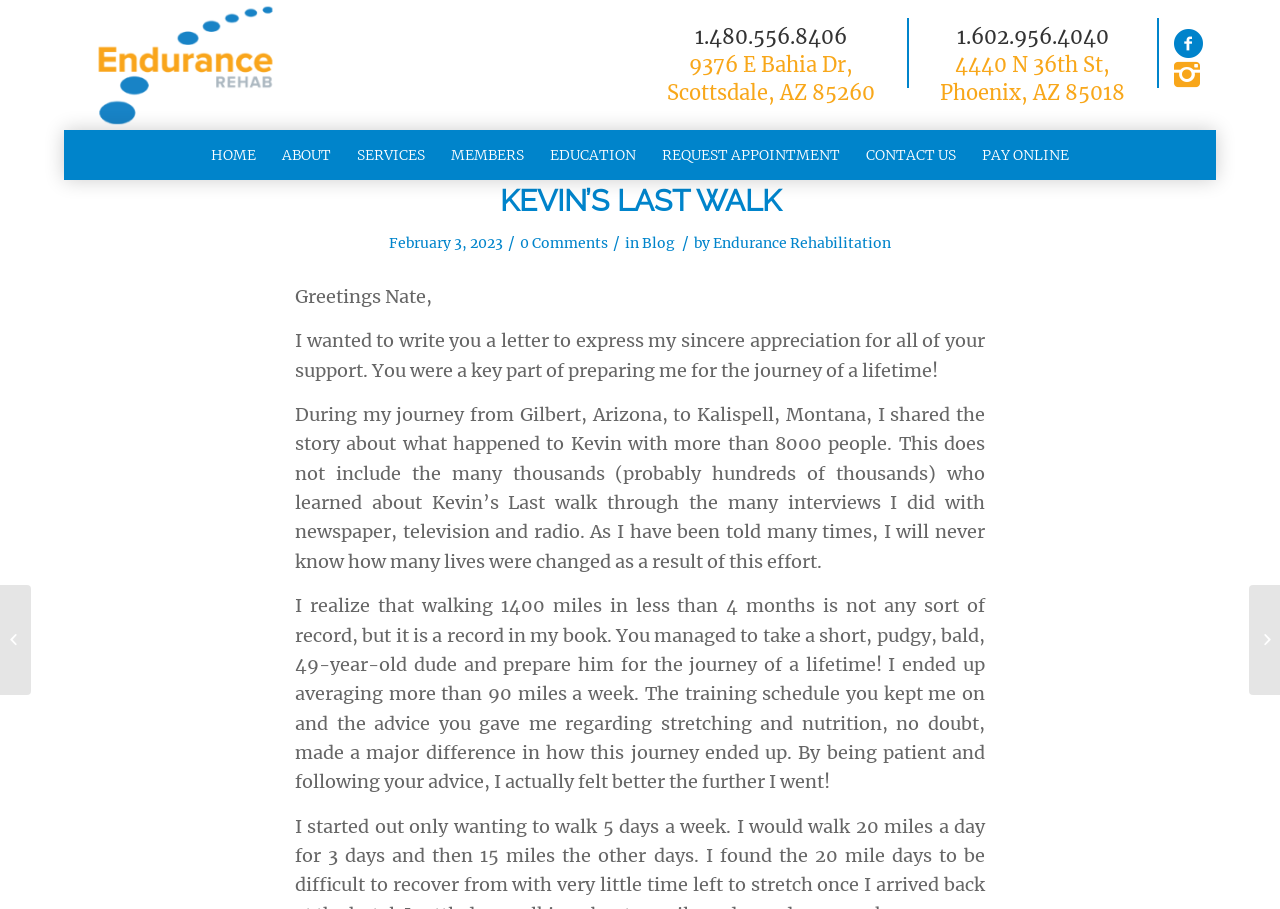Using the description: "alt="Endurance Rehabilitation"", identify the bounding box of the corresponding UI element in the screenshot.

[0.039, 0.0, 0.251, 0.143]